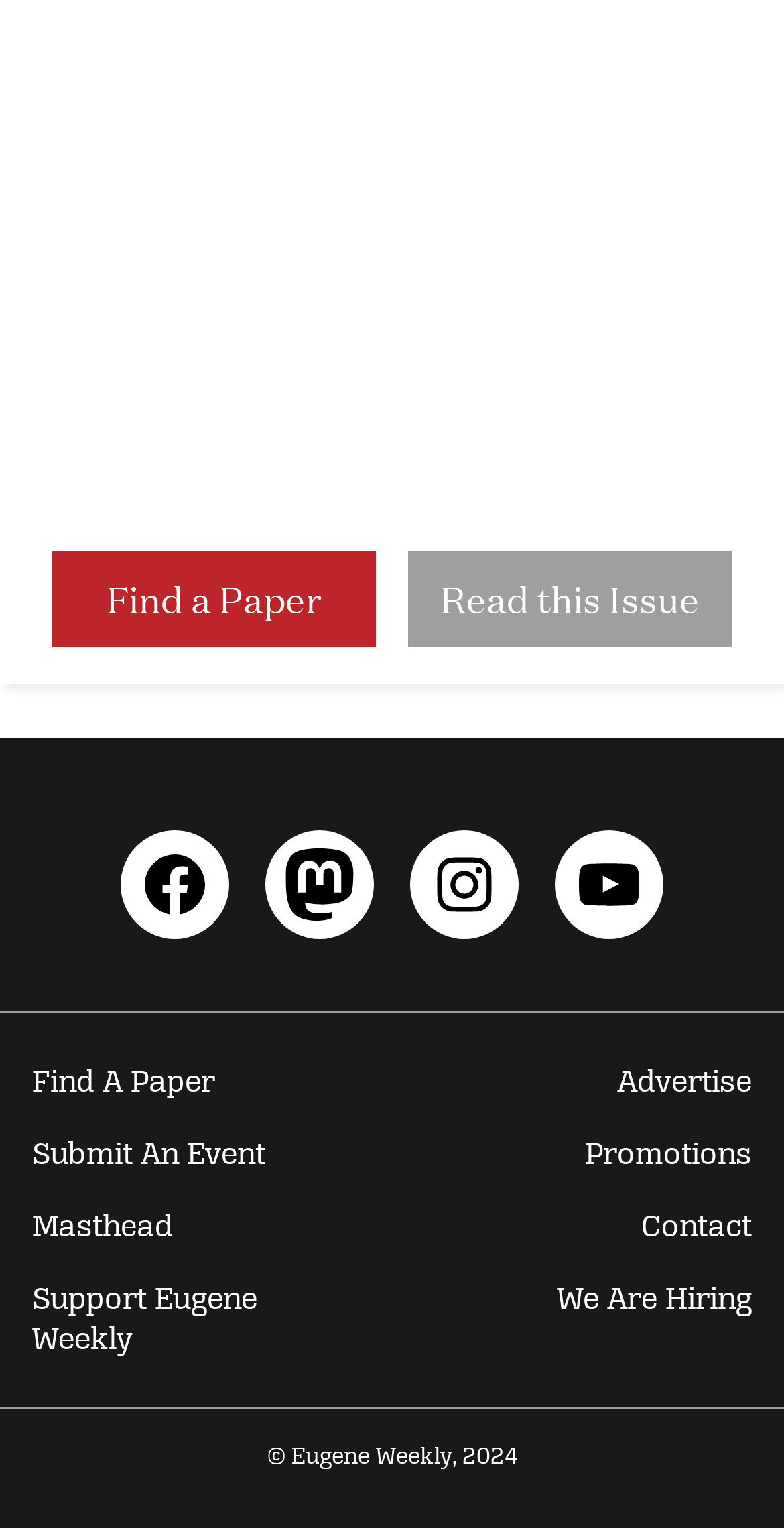Given the element description Masthead, predict the bounding box coordinates for the UI element in the webpage screenshot. The format should be (top-left x, top-left y, bottom-right x, bottom-right y), and the values should be between 0 and 1.

[0.0, 0.779, 0.5, 0.826]